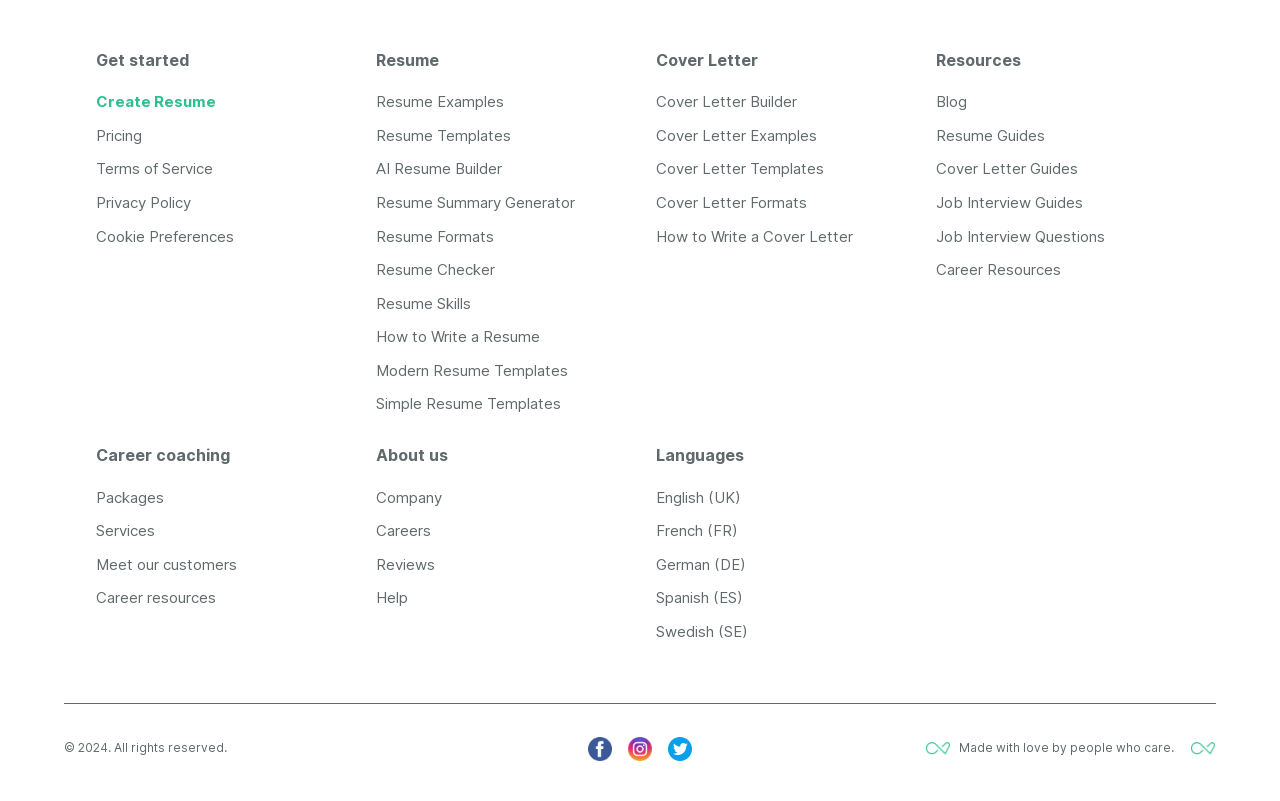Give a concise answer using one word or a phrase to the following question:
How many languages are supported by the website?

5